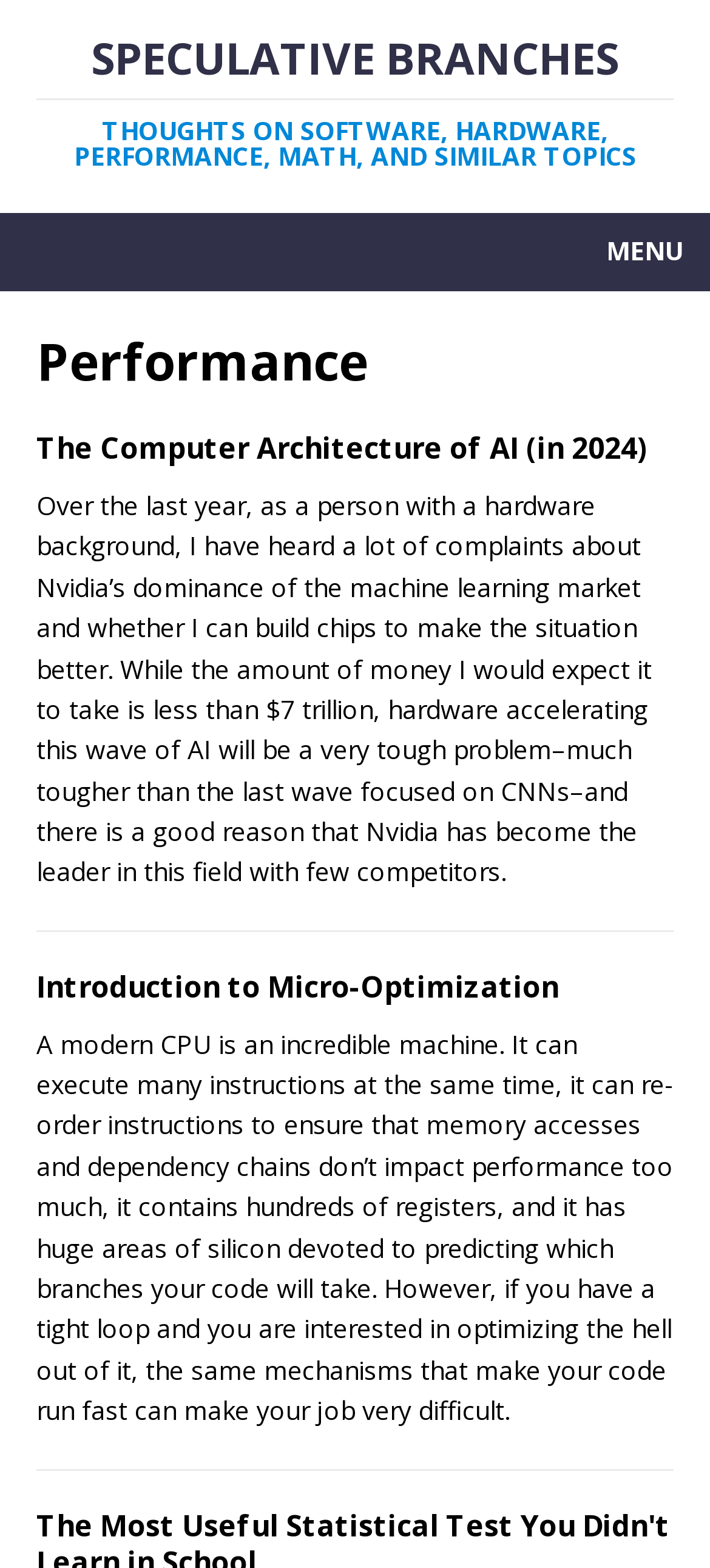What is the author's tone in the second article?
Identify the answer in the screenshot and reply with a single word or phrase.

Informative